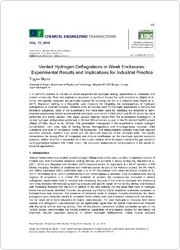Who is the author of the journal article?
Deliver a detailed and extensive answer to the question.

The author's name is mentioned on the cover page of the journal article, which is the main element of the image. It is stated as 'Trygve Skjold'.